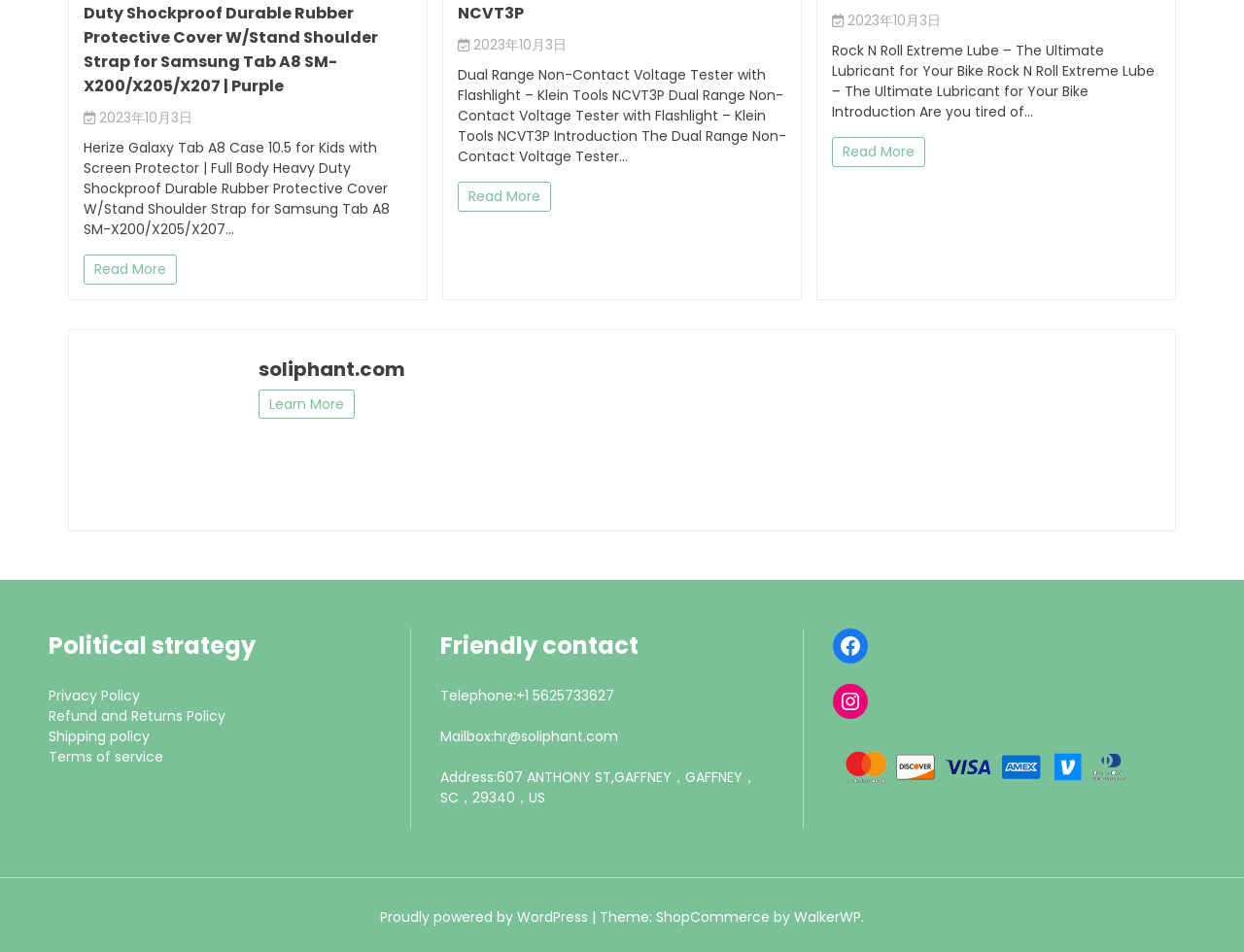Find the bounding box coordinates for the area that should be clicked to accomplish the instruction: "Read about Herize Galaxy Tab A8 Case".

[0.067, 0.145, 0.313, 0.251]